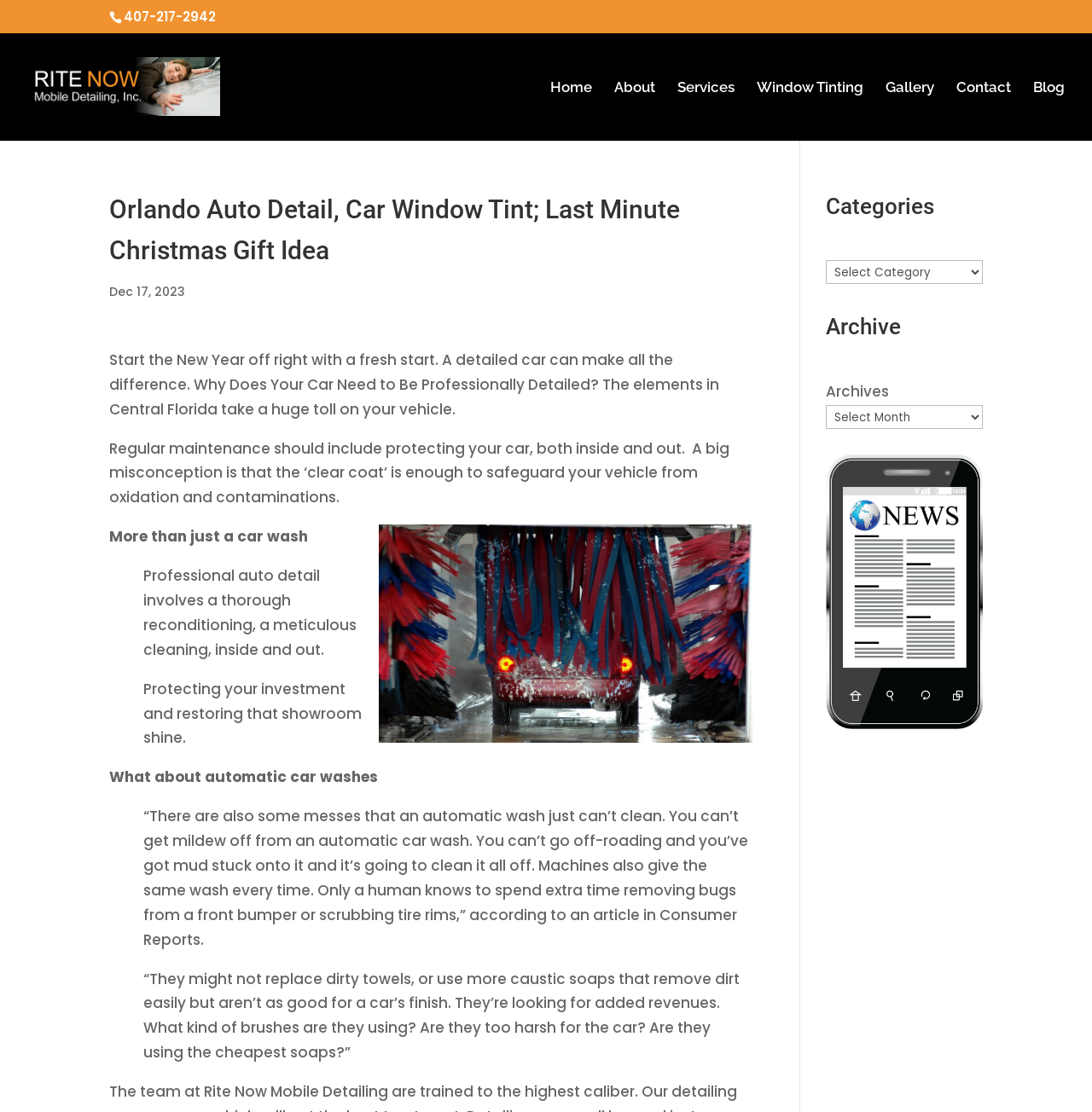Please locate the clickable area by providing the bounding box coordinates to follow this instruction: "Select an option from the 'Categories' combobox".

[0.756, 0.234, 0.9, 0.255]